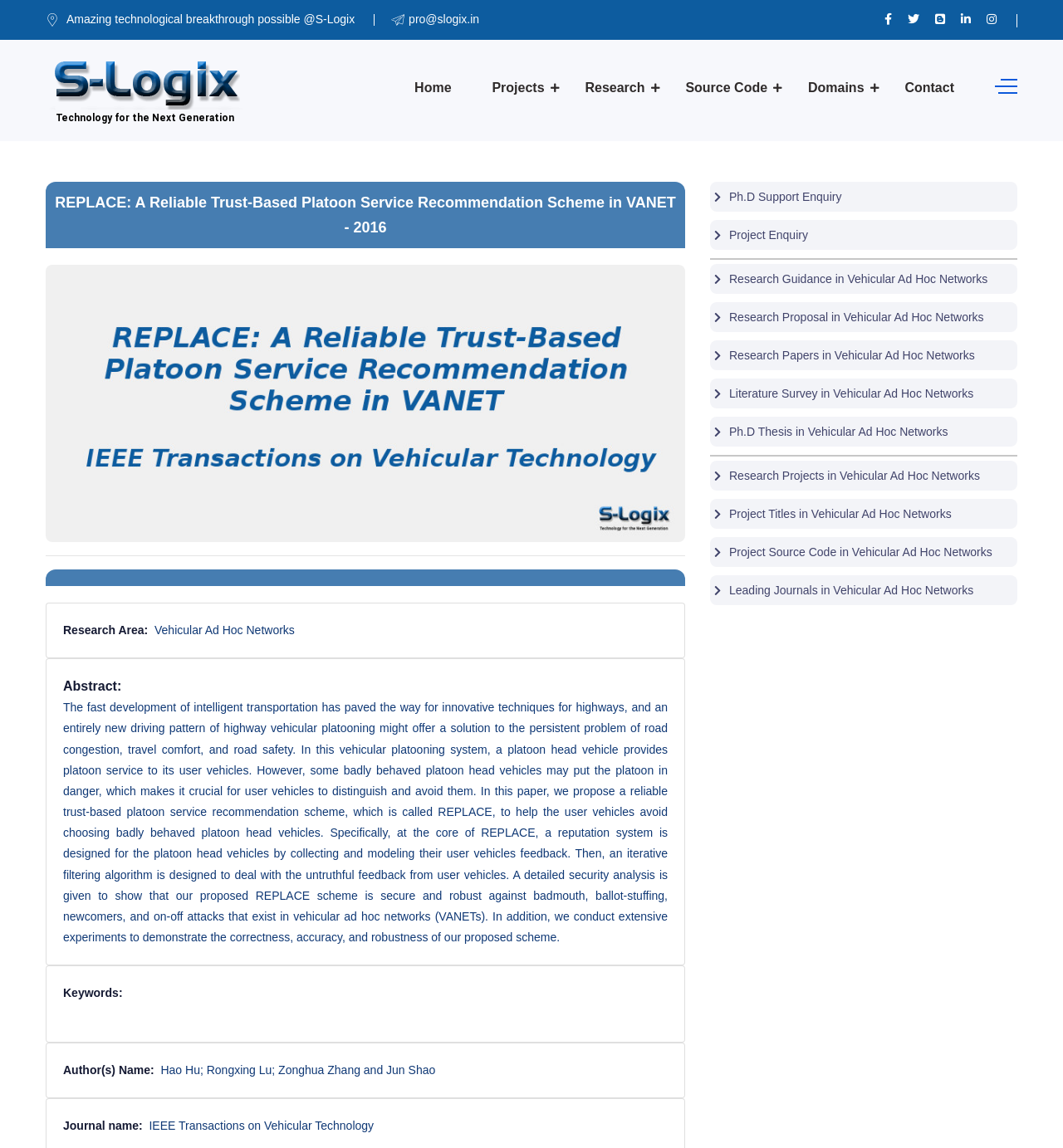Identify the bounding box for the described UI element: "Project Enquiry".

[0.668, 0.192, 0.957, 0.218]